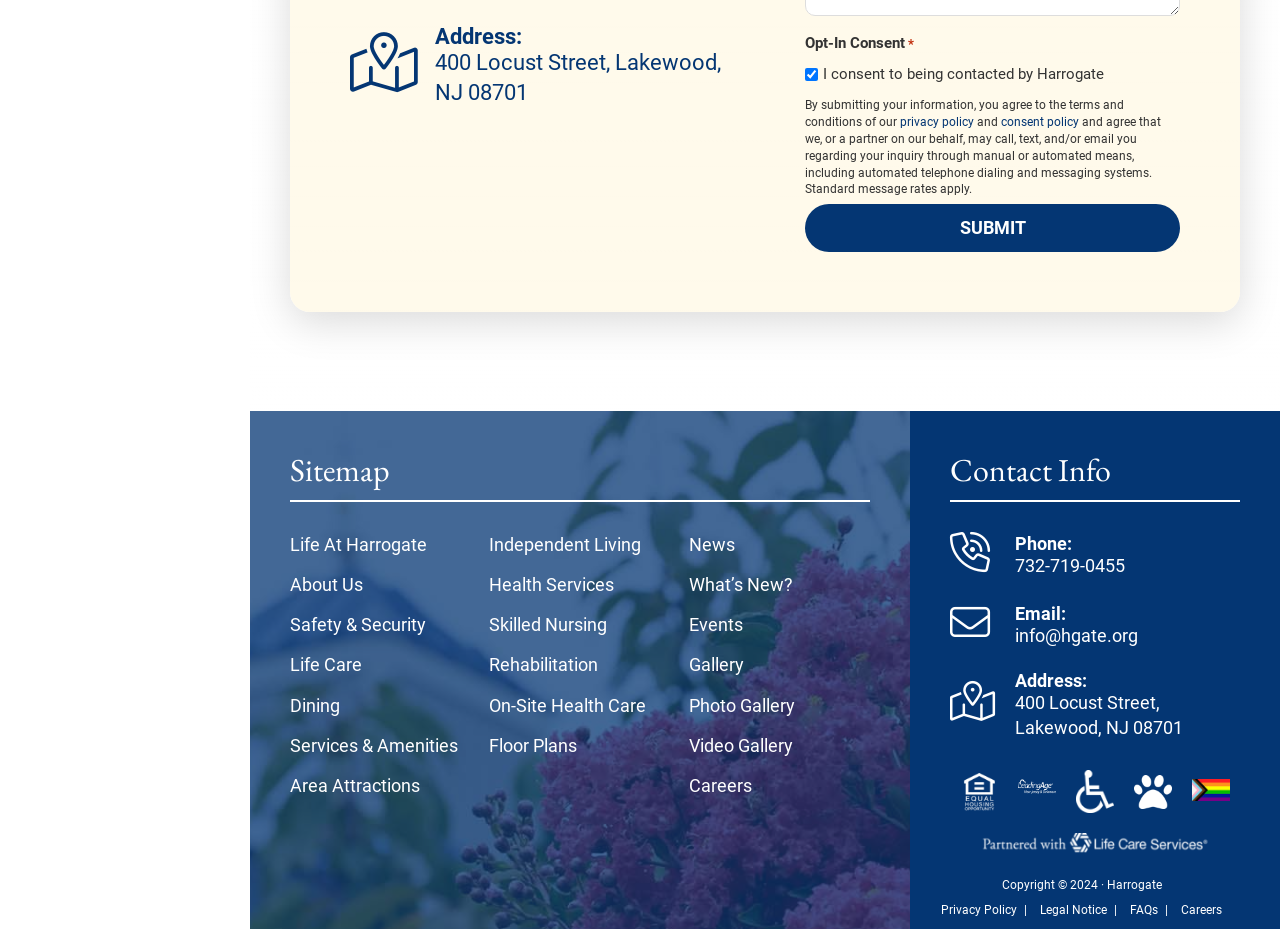Please indicate the bounding box coordinates for the clickable area to complete the following task: "View the 'Food Hygiene for Catering Level 2' course". The coordinates should be specified as four float numbers between 0 and 1, i.e., [left, top, right, bottom].

None